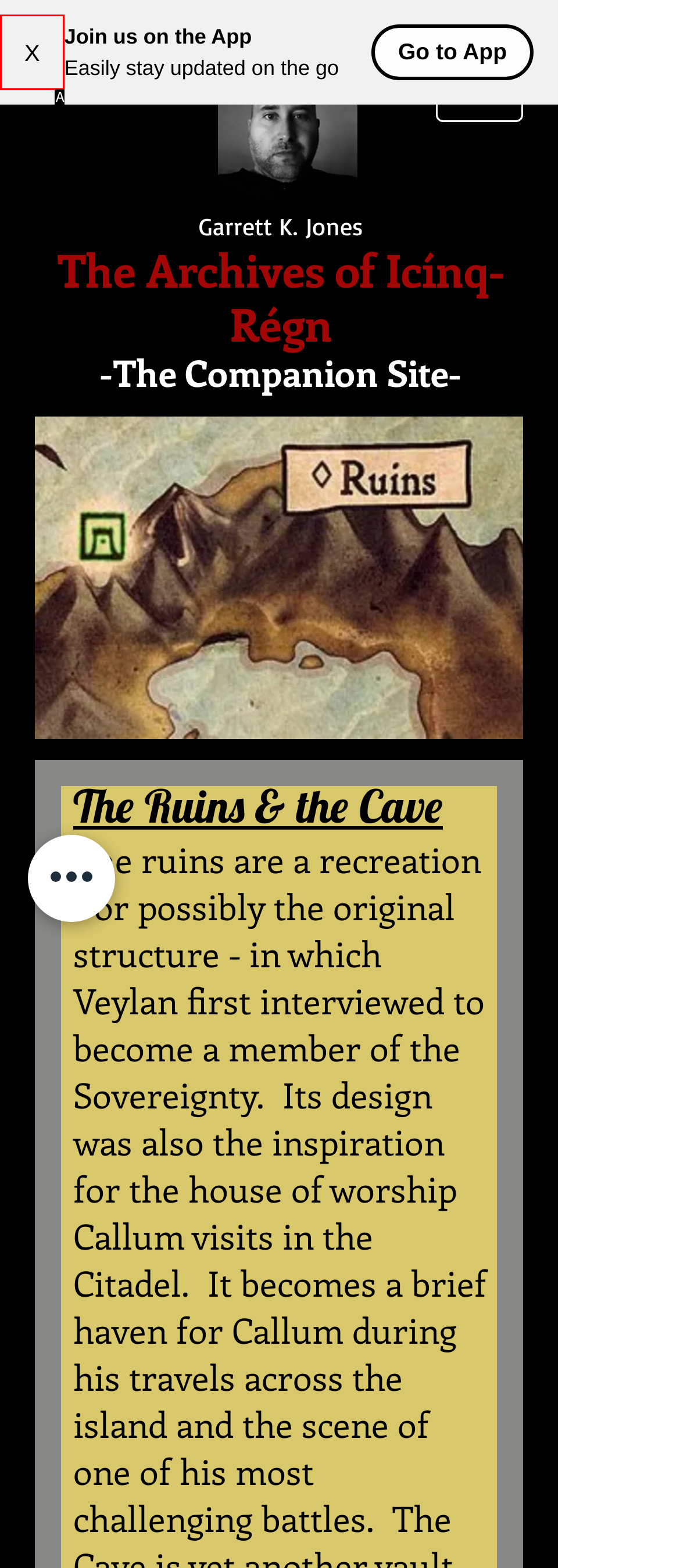Identify the UI element that corresponds to this description: X
Respond with the letter of the correct option.

A